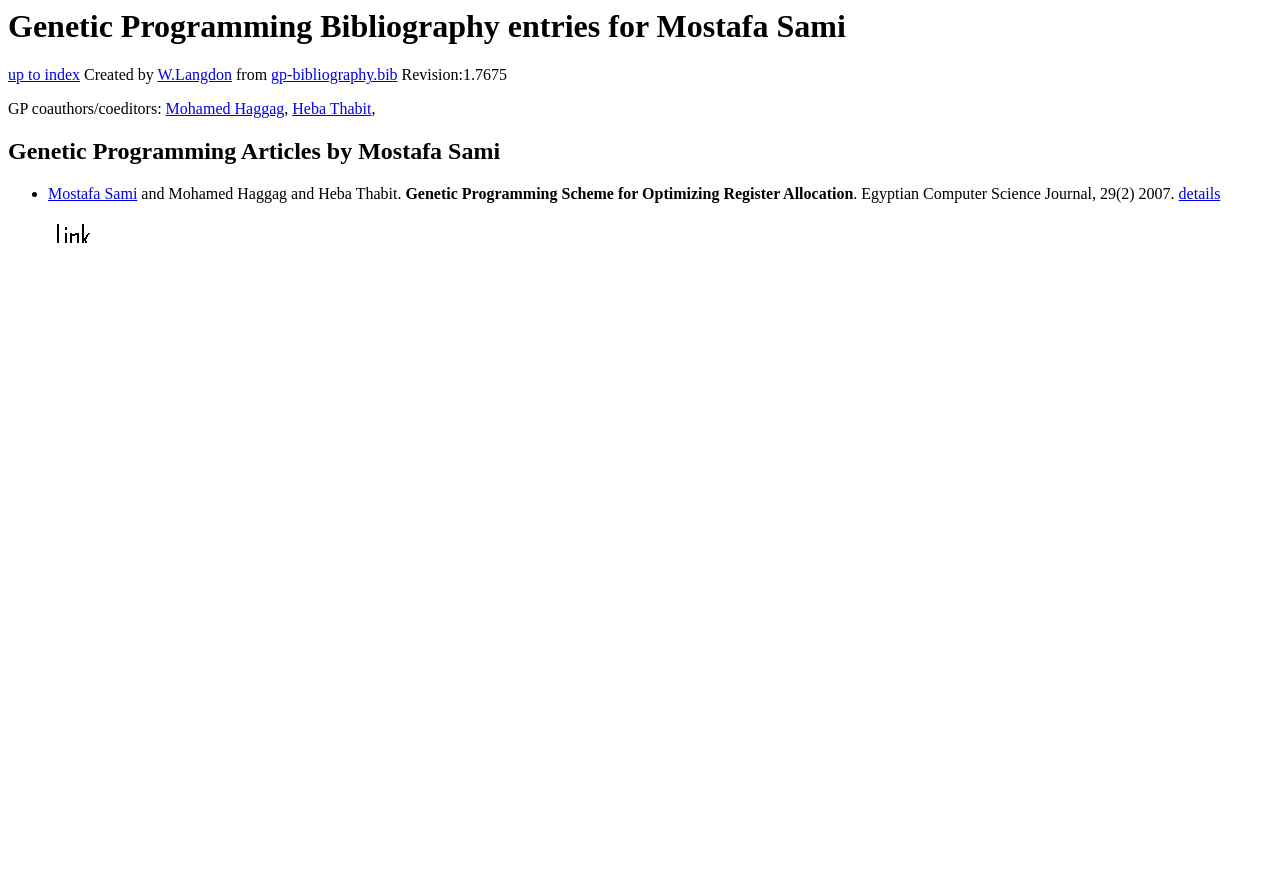Locate the headline of the webpage and generate its content.

Genetic Programming Bibliography entries for Mostafa Sami